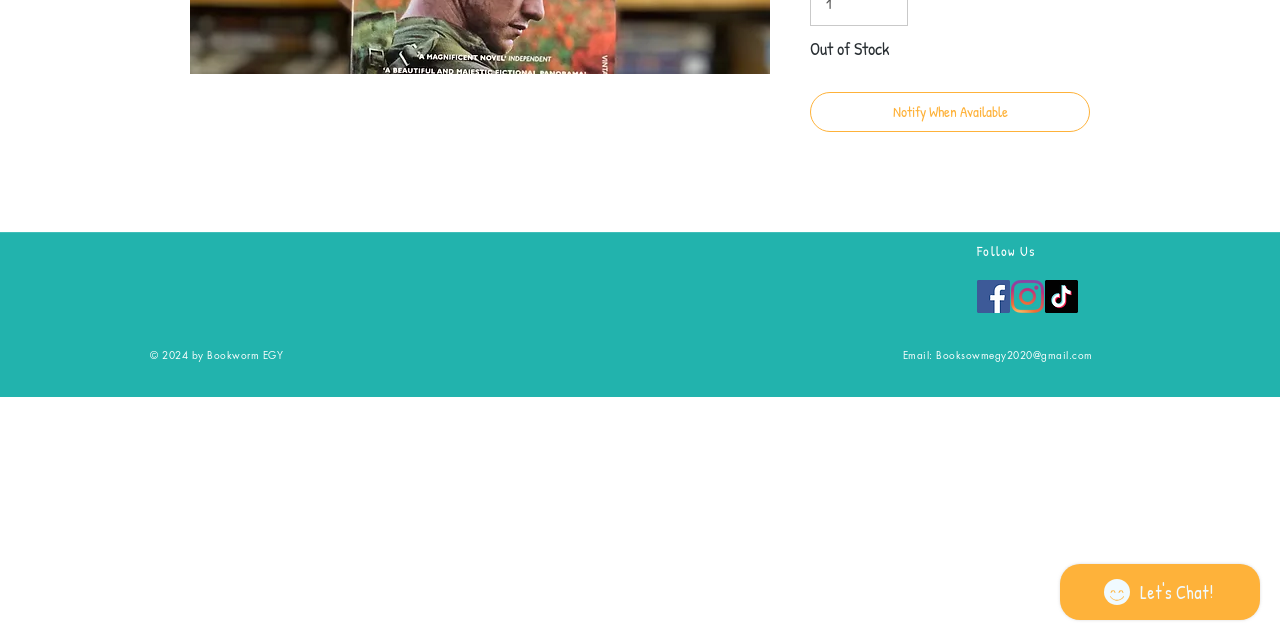Predict the bounding box coordinates of the UI element that matches this description: "Notify When Available". The coordinates should be in the format [left, top, right, bottom] with each value between 0 and 1.

[0.633, 0.143, 0.852, 0.207]